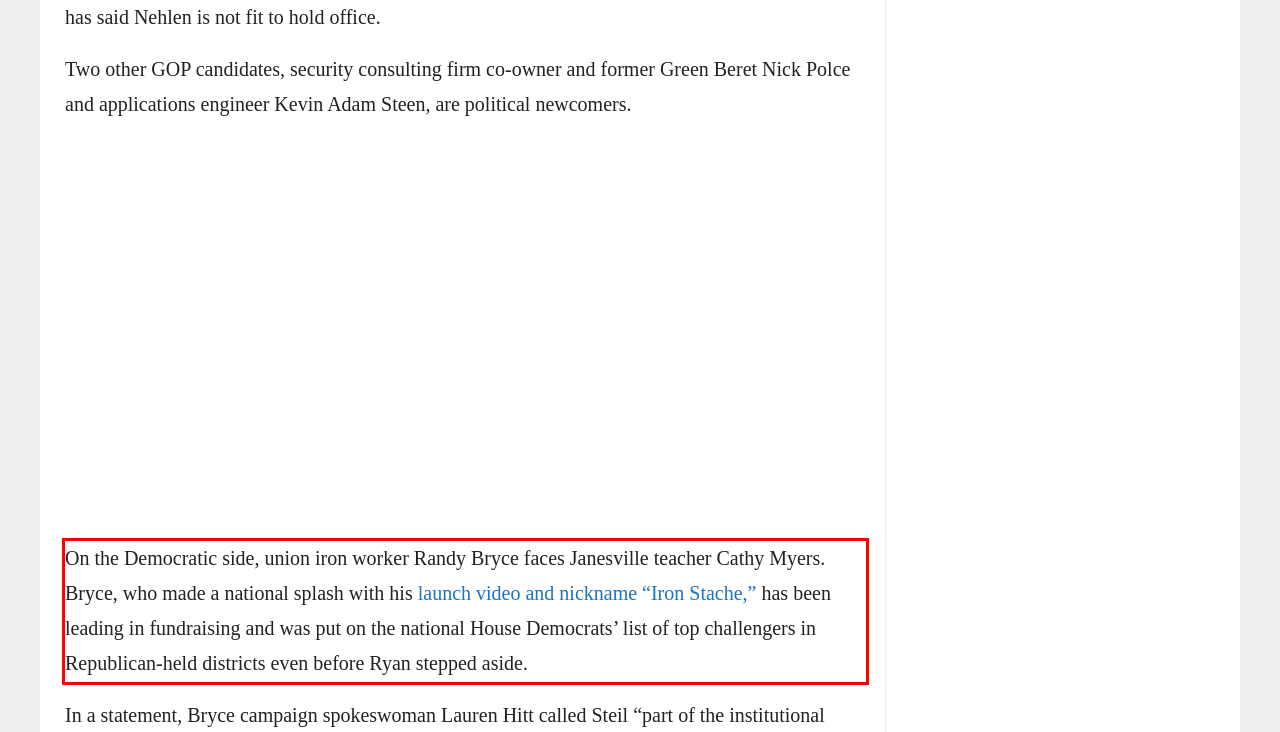Please analyze the provided webpage screenshot and perform OCR to extract the text content from the red rectangle bounding box.

On the Democratic side, union iron worker Randy Bryce faces Janesville teacher Cathy Myers. Bryce, who made a national splash with his launch video and nickname “Iron Stache,” has been leading in fundraising and was put on the national House Democrats’ list of top challengers in Republican-held districts even before Ryan stepped aside.